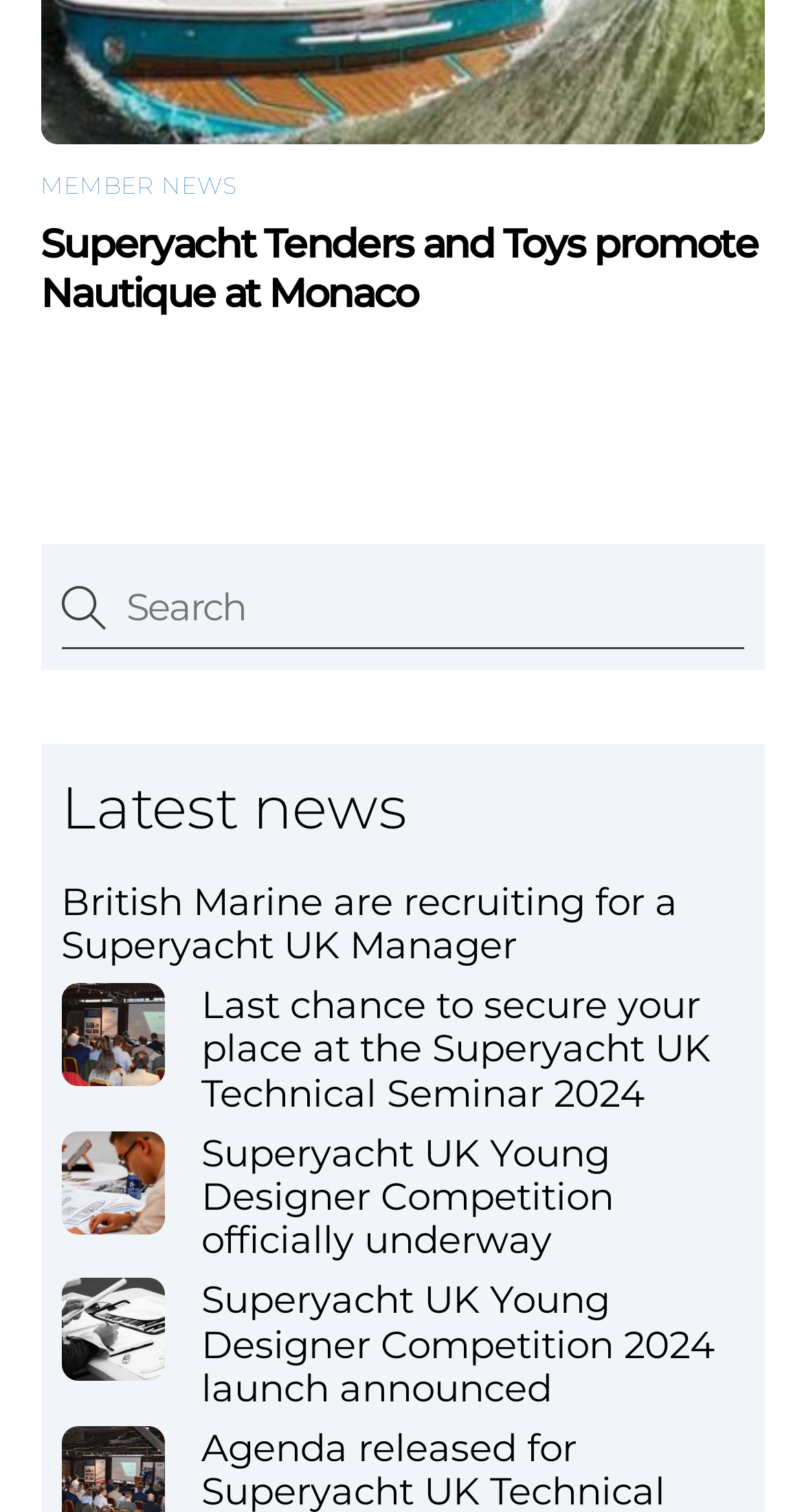Locate the bounding box of the UI element with the following description: "name="s" placeholder="Search" title="Search"".

[0.076, 0.374, 0.924, 0.428]